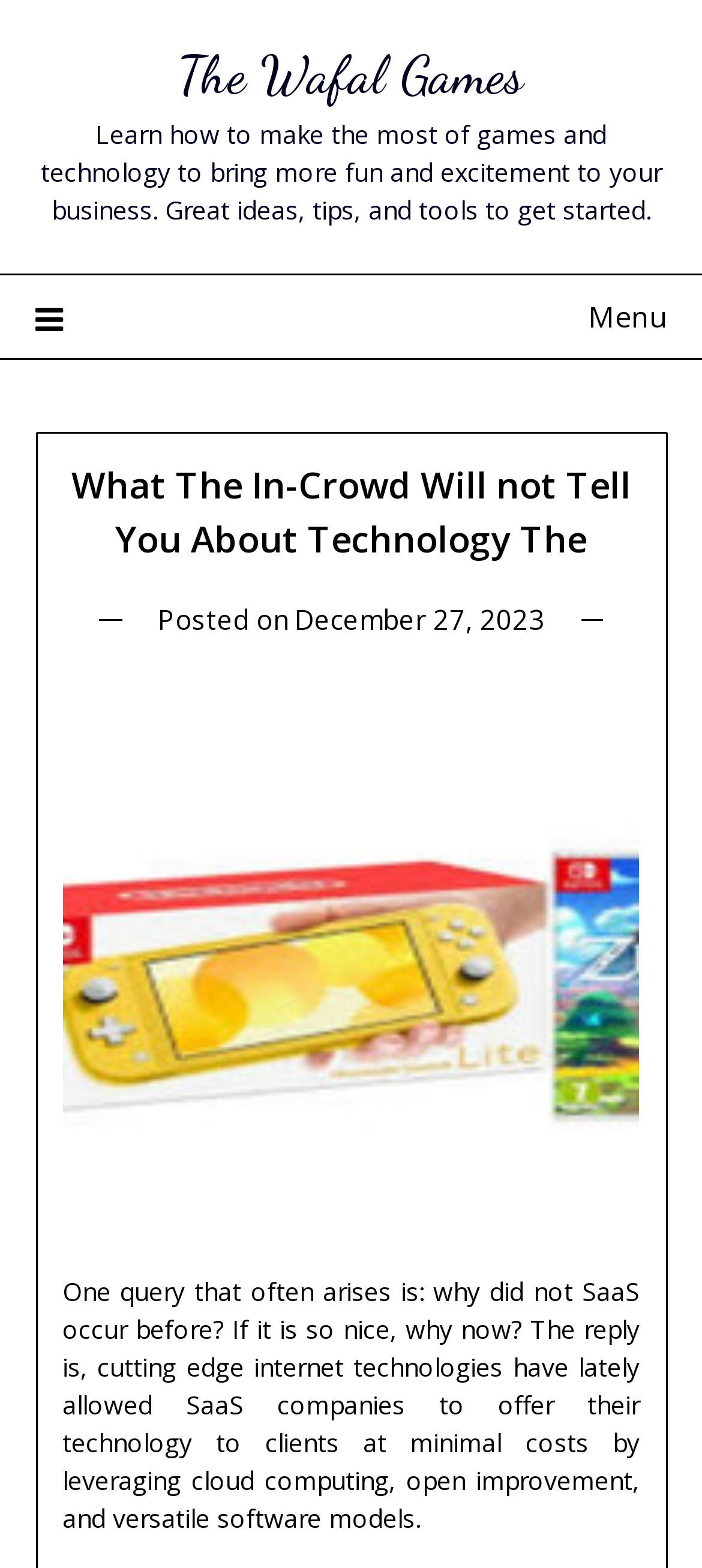Offer an extensive depiction of the webpage and its key elements.

The webpage is about technology and games, specifically focusing on how to utilize them to bring more fun and excitement to businesses. At the top, there is a link to "The Wafal Games" and a brief introductory text that sets the tone for the content. Below this introduction, there is a menu link with an icon, which is currently not expanded.

The main content area is divided into sections, with a header that displays the title "What The In-Crowd Will not Tell You About Technology The". Below the title, there is a posting date, "December 27, 2023", and a timestamp. To the right of the title, there is a large image related to computers.

The main article begins below the image, discussing the topic of SaaS (Software as a Service) and how recent advancements in internet technologies have enabled companies to offer their technology to clients at minimal costs. The text is quite lengthy, taking up most of the page's content area.